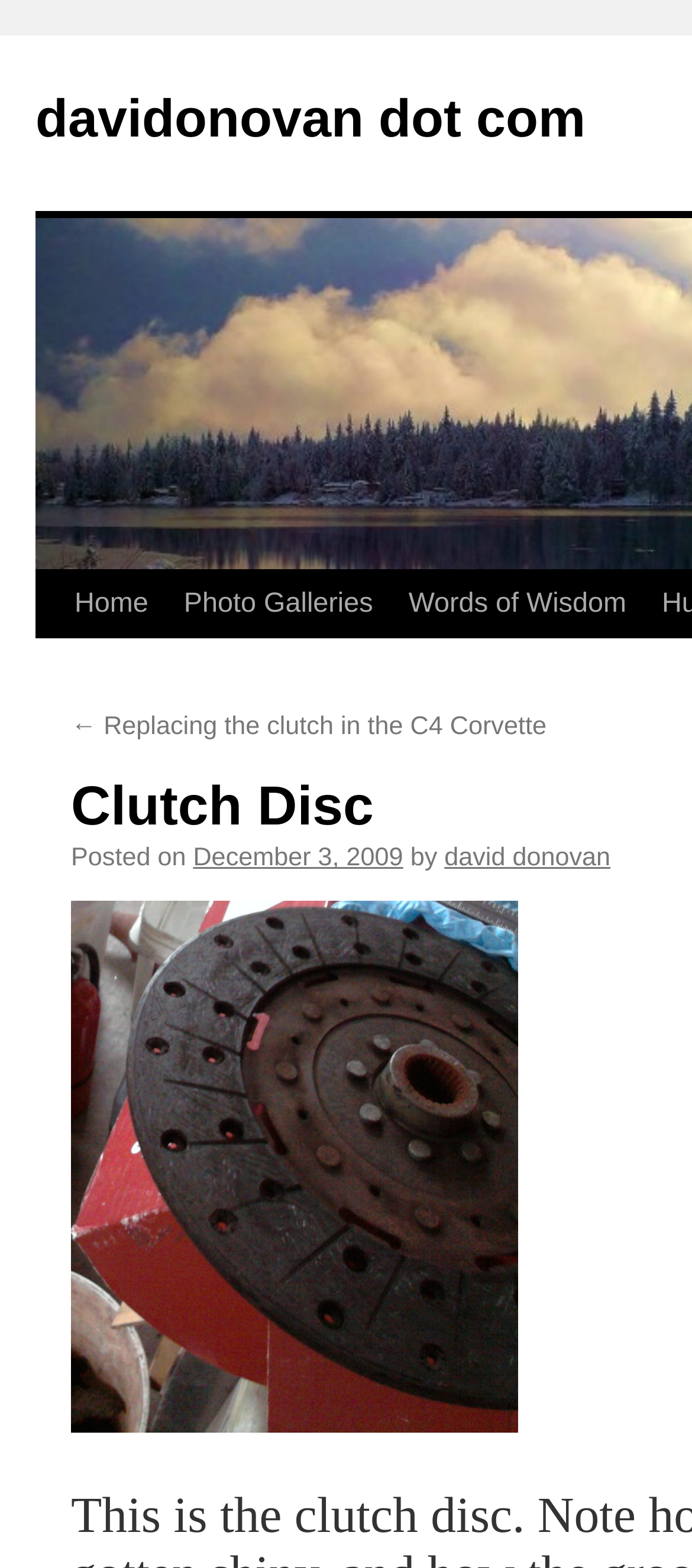What is the previous post about?
Please provide a single word or phrase based on the screenshot.

Replacing the clutch in the C4 Corvette